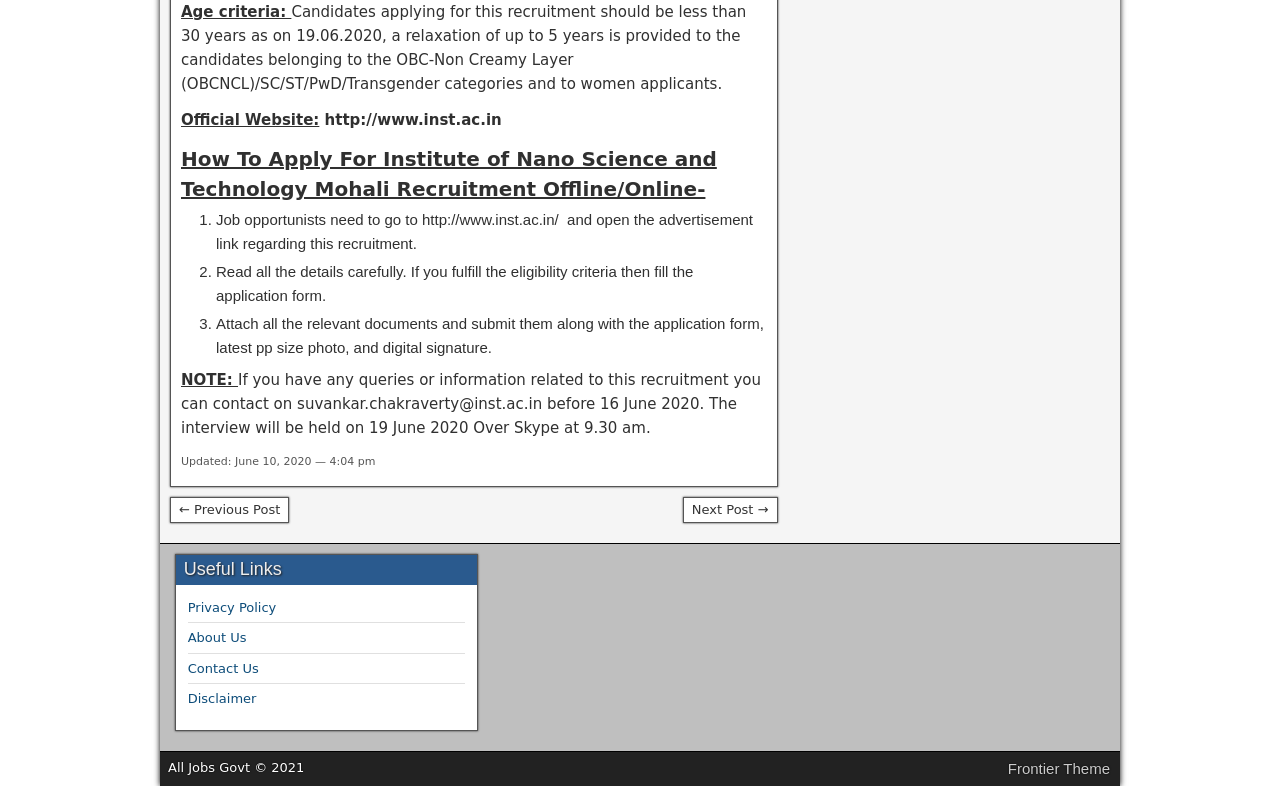What is the official website for this recruitment?
Please use the image to deliver a detailed and complete answer.

The webpage provides a link to the official website, which is http://www.inst.ac.in, where candidates can find more information about the recruitment.